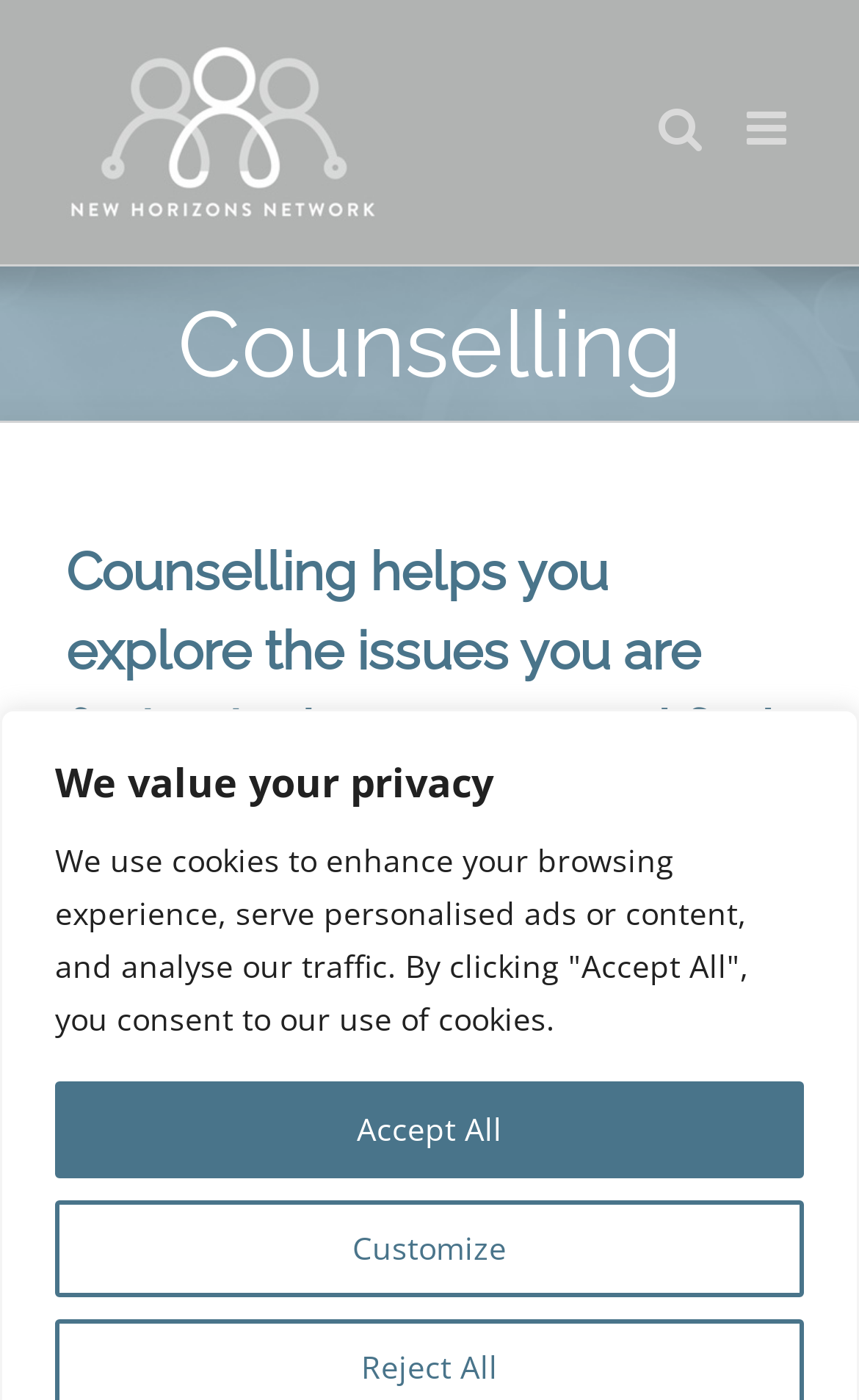Find the bounding box coordinates for the UI element that matches this description: "Accept All".

[0.064, 0.772, 0.936, 0.842]